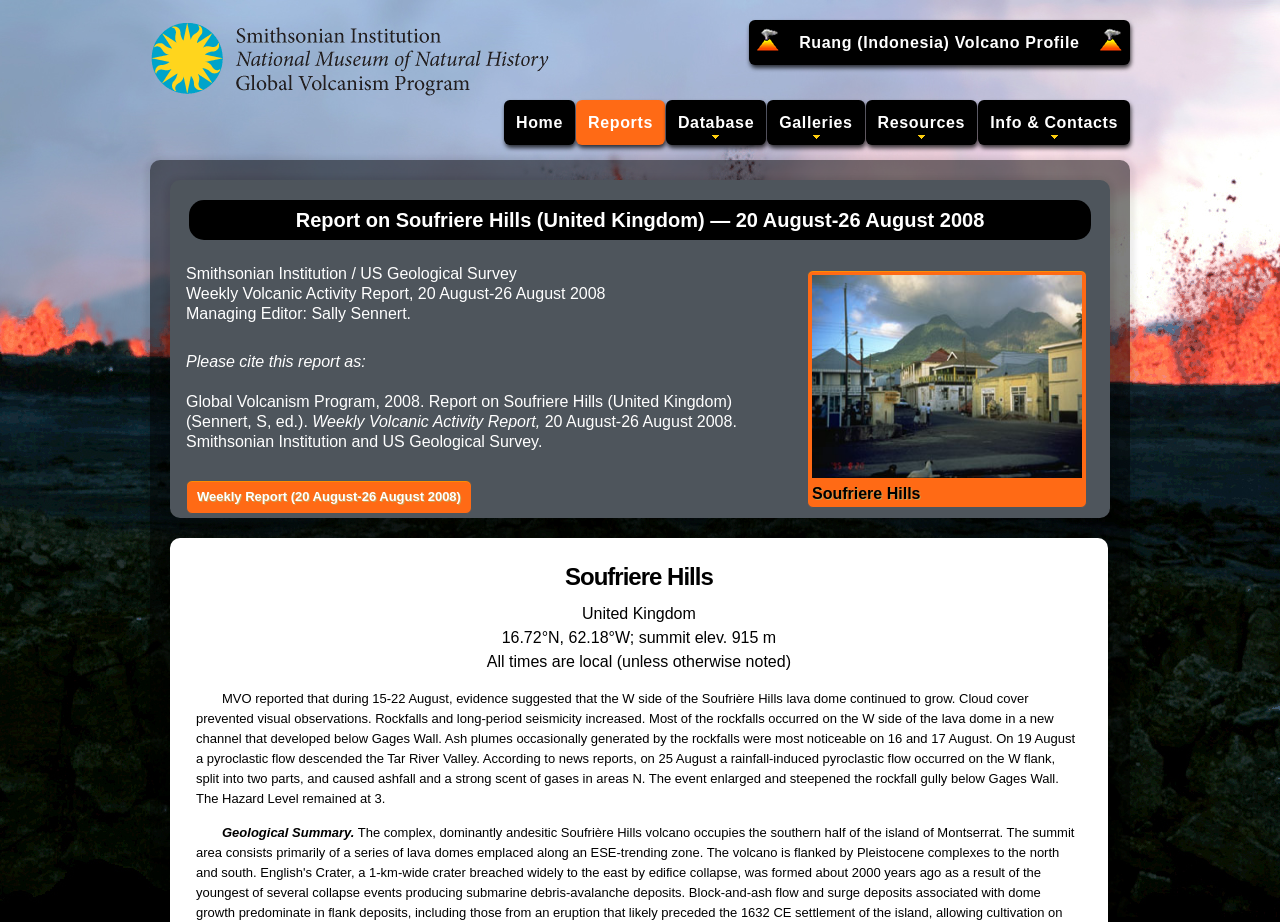Please locate the bounding box coordinates for the element that should be clicked to achieve the following instruction: "Click the logo link to homepage". Ensure the coordinates are given as four float numbers between 0 and 1, i.e., [left, top, right, bottom].

[0.117, 0.024, 0.43, 0.04]